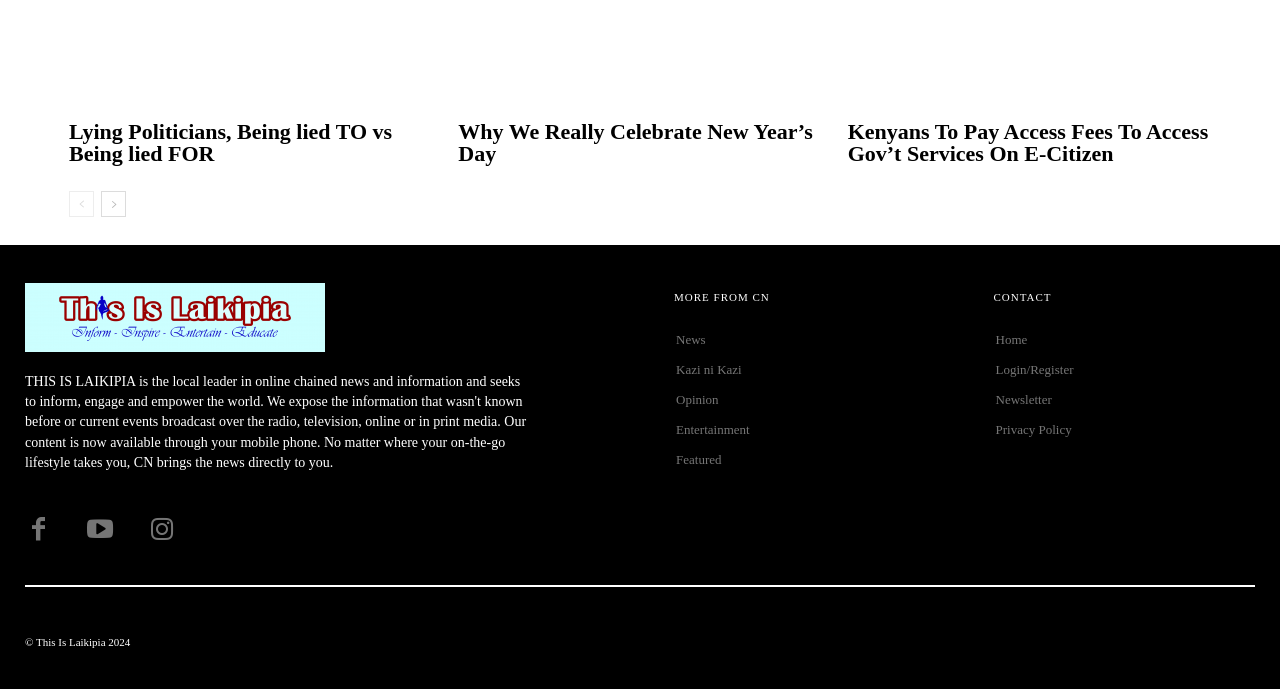What is the copyright information for this website?
Refer to the screenshot and respond with a concise word or phrase.

2024 This Is Laikipia